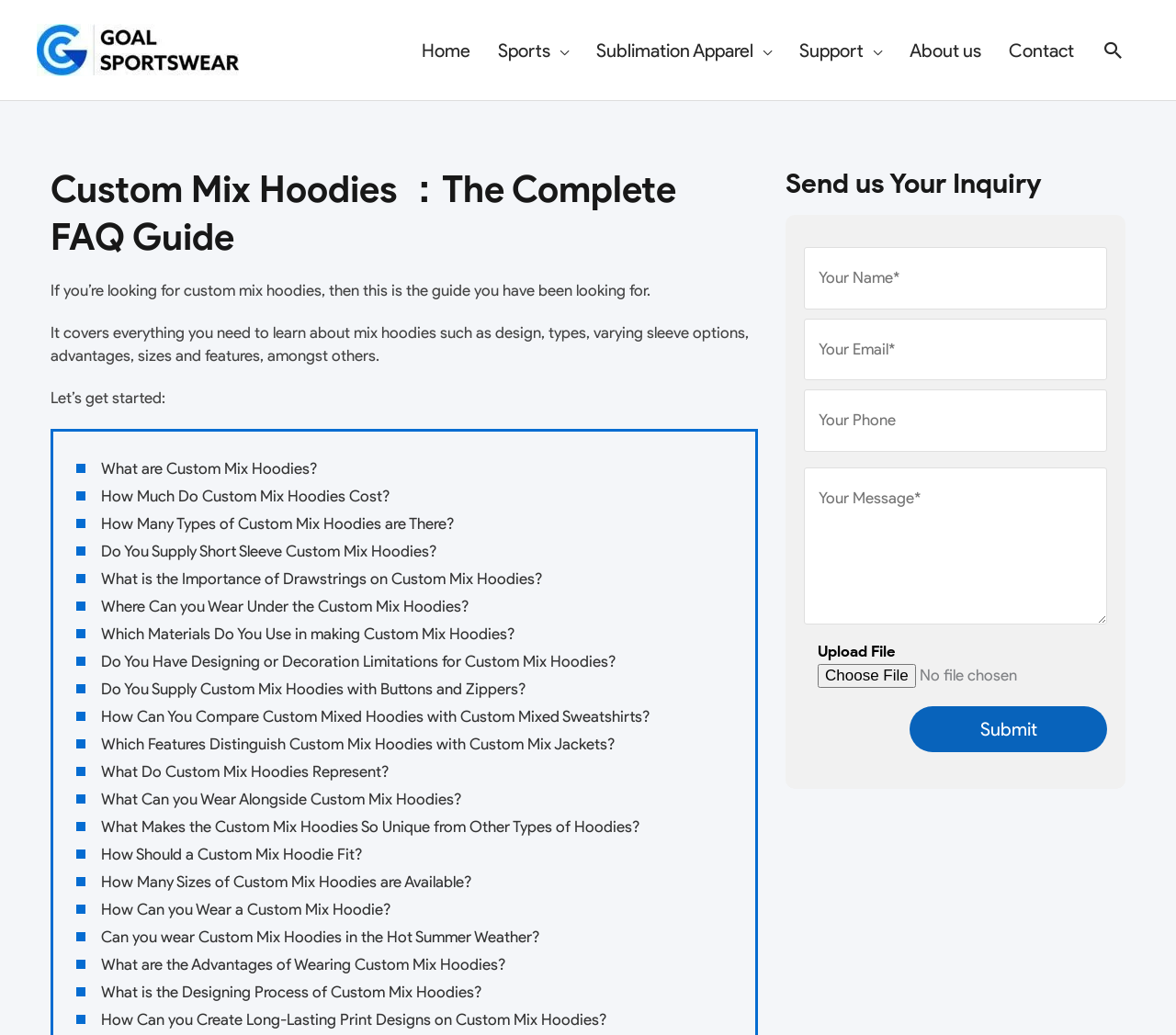Given the element description "name="saveForm" value="Submit"" in the screenshot, predict the bounding box coordinates of that UI element.

[0.773, 0.682, 0.941, 0.726]